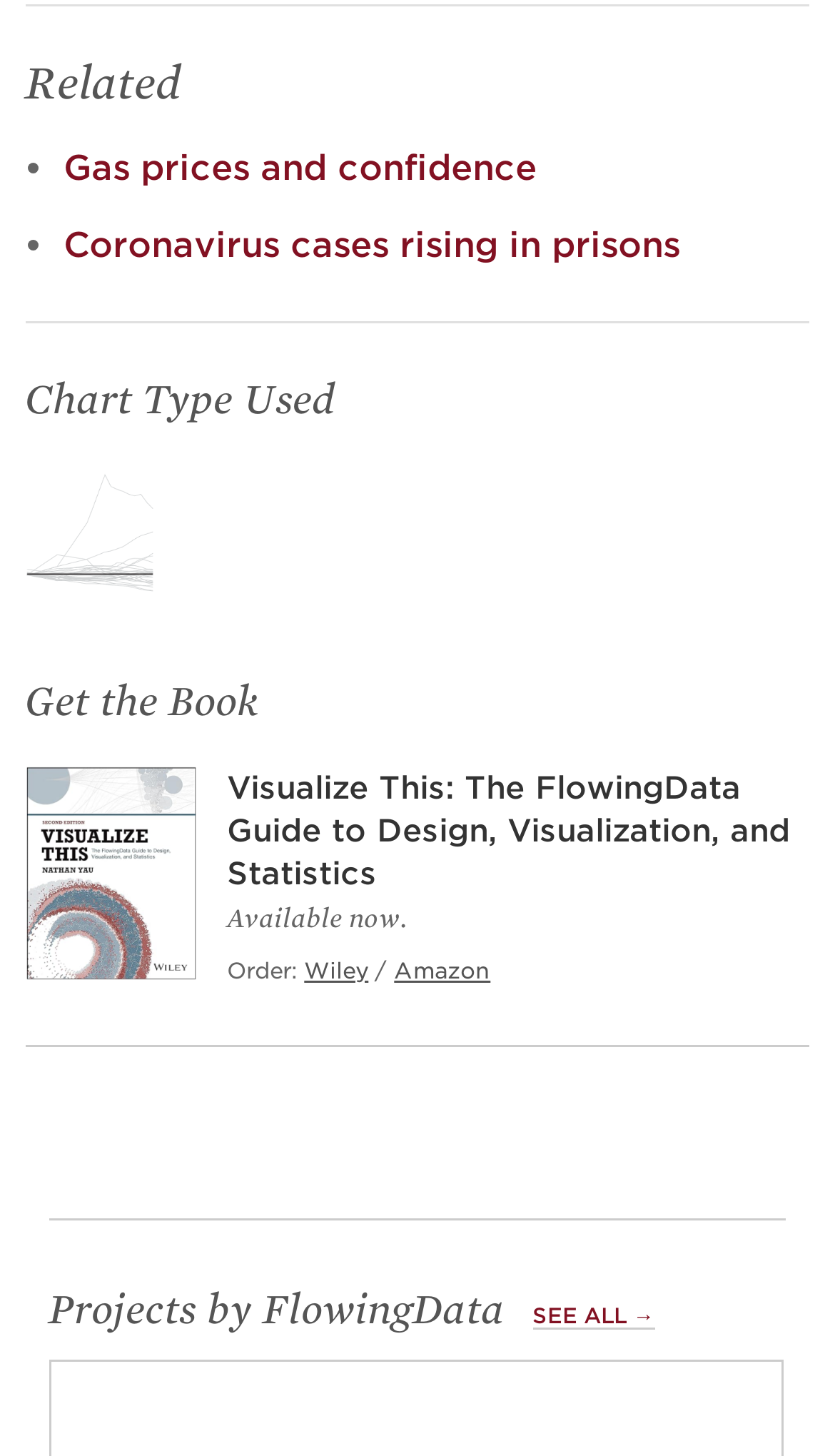Provide the bounding box coordinates in the format (top-left x, top-left y, bottom-right x, bottom-right y). All values are floating point numbers between 0 and 1. Determine the bounding box coordinate of the UI element described as: Coronavirus cases rising in prisons

[0.076, 0.154, 0.815, 0.182]